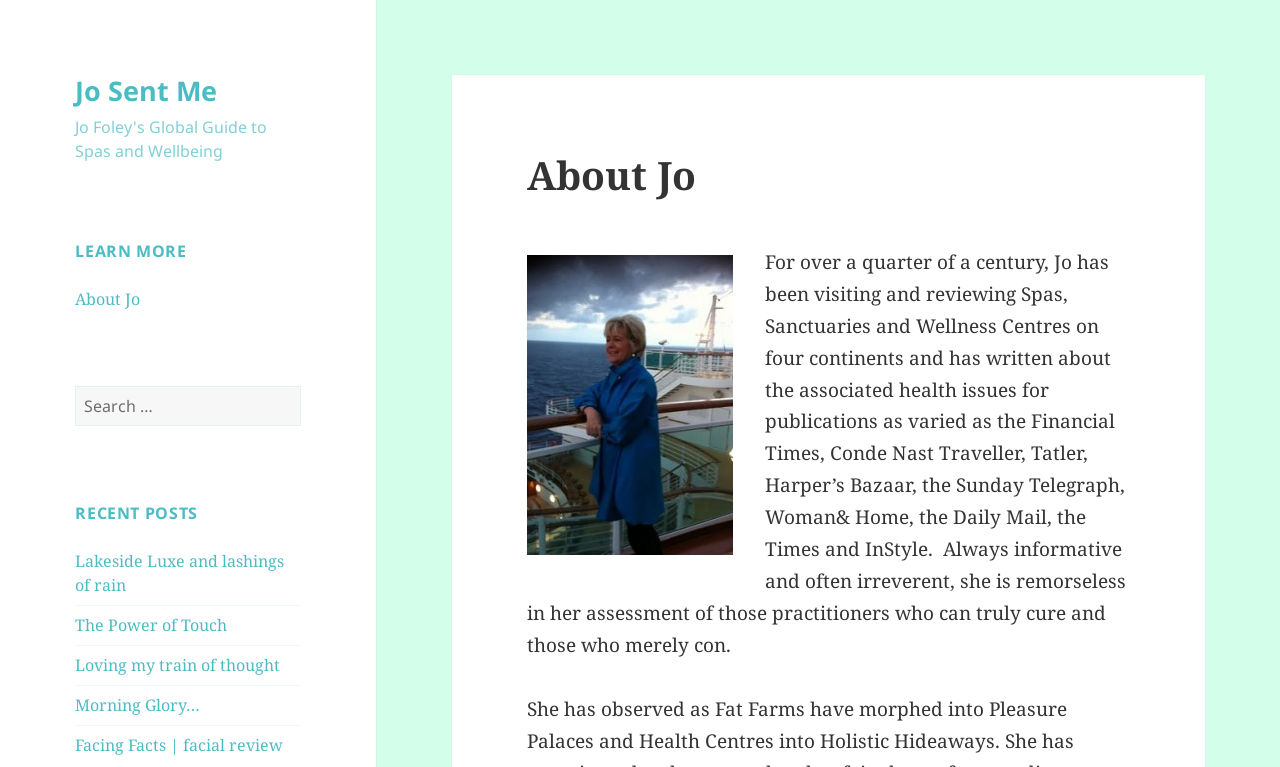Identify the bounding box coordinates of the clickable region necessary to fulfill the following instruction: "Click on the 'LEARN MORE' link". The bounding box coordinates should be four float numbers between 0 and 1, i.e., [left, top, right, bottom].

[0.059, 0.311, 0.235, 0.342]